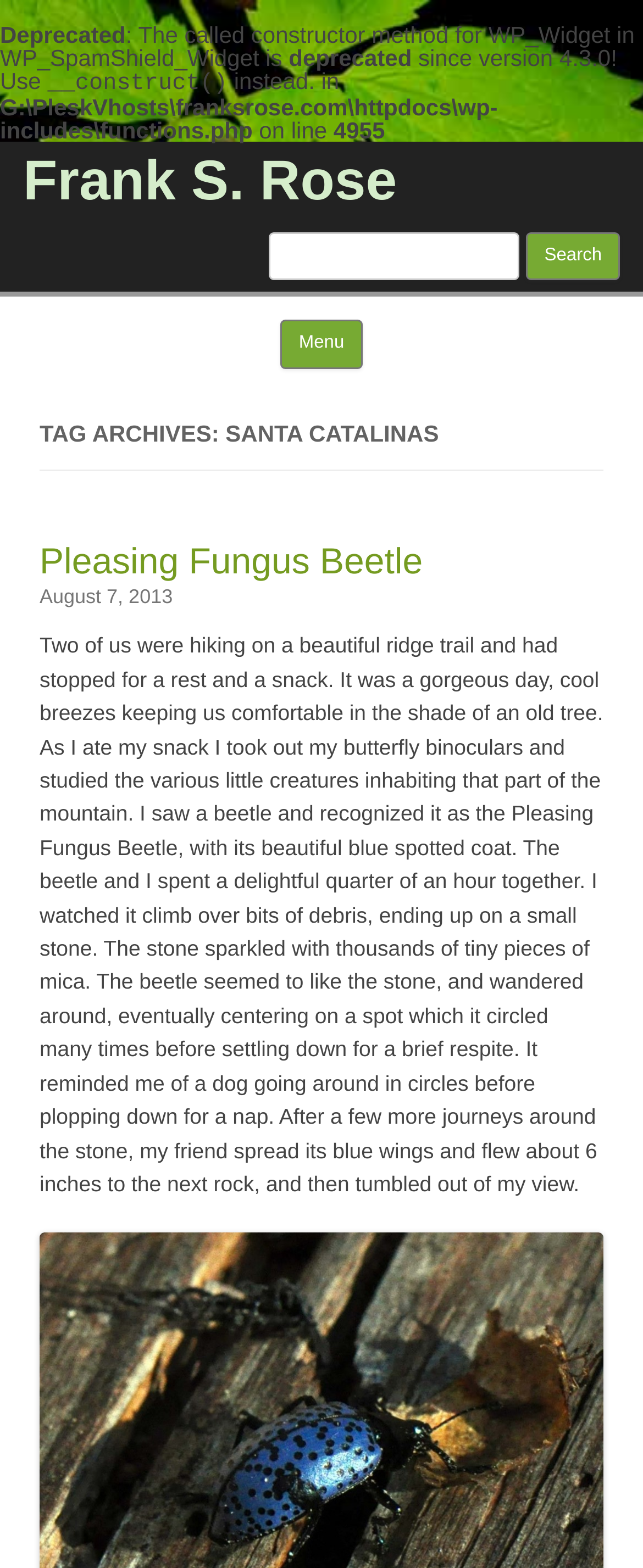Using the description "parent_node: Search for: name="s"", locate and provide the bounding box of the UI element.

[0.419, 0.147, 0.808, 0.178]